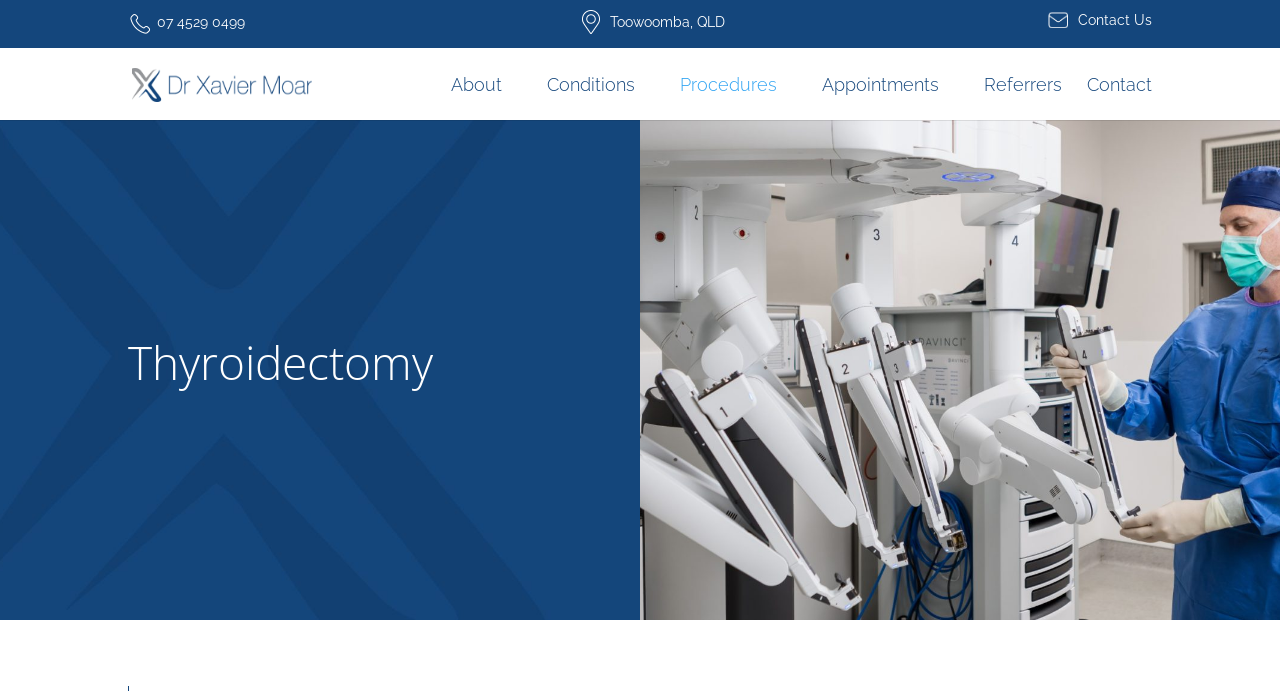Please determine the bounding box coordinates, formatted as (top-left x, top-left y, bottom-right x, bottom-right y), with all values as floating point numbers between 0 and 1. Identify the bounding box of the region described as: Contact

[0.849, 0.093, 0.9, 0.174]